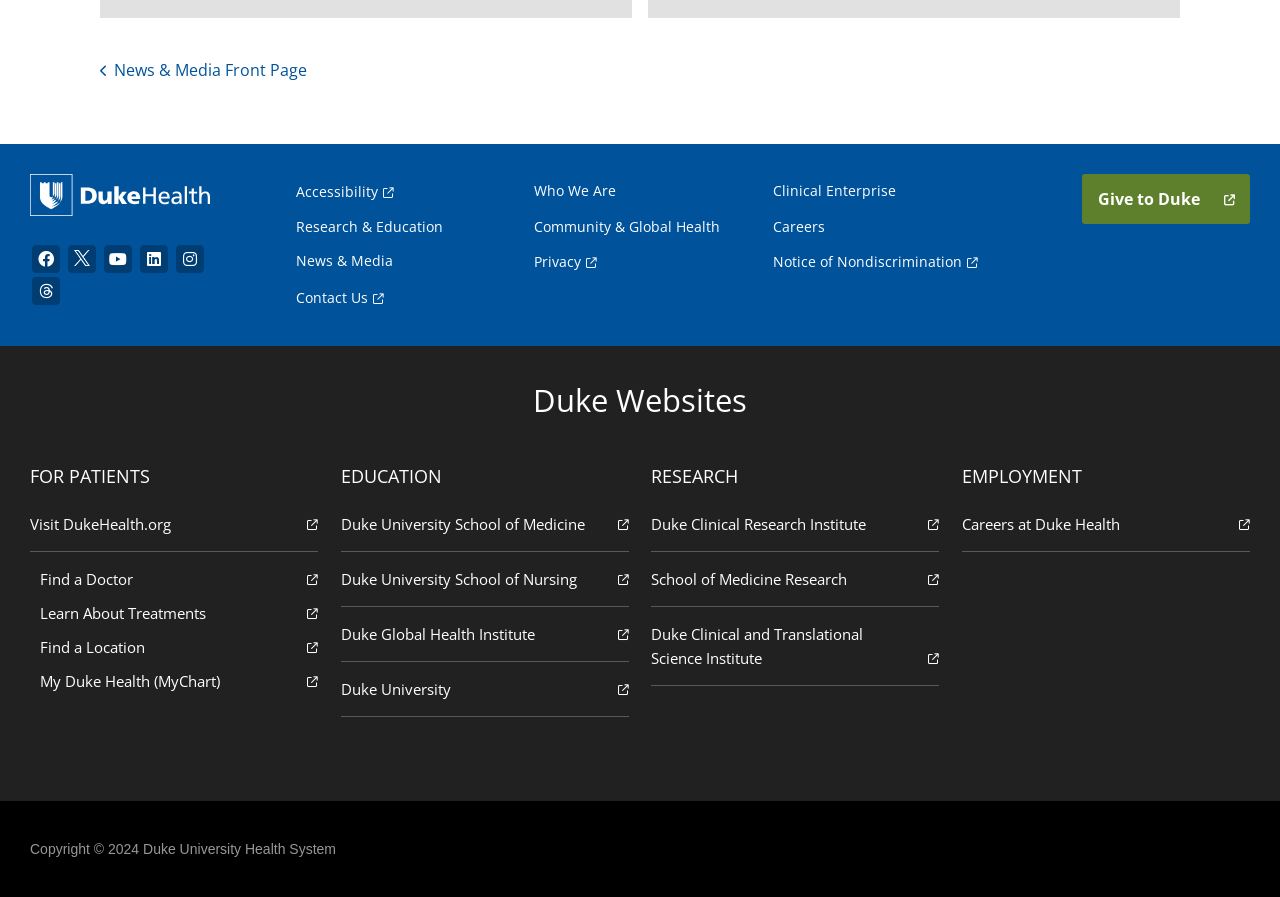Please find the bounding box coordinates for the clickable element needed to perform this instruction: "Give to Duke".

[0.845, 0.194, 0.977, 0.25]